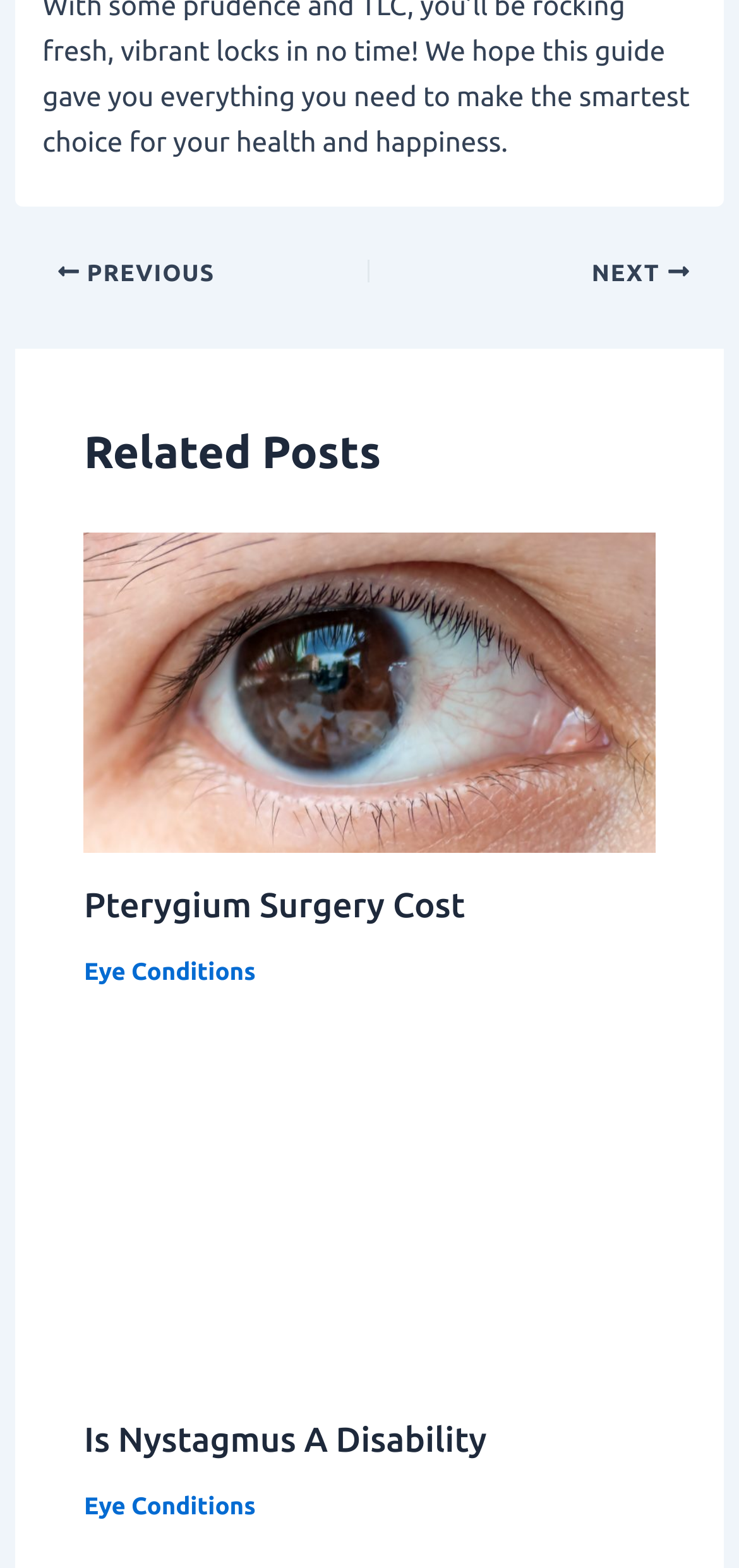Use a single word or phrase to answer the question:
What is the category of the second related post?

Eye Conditions